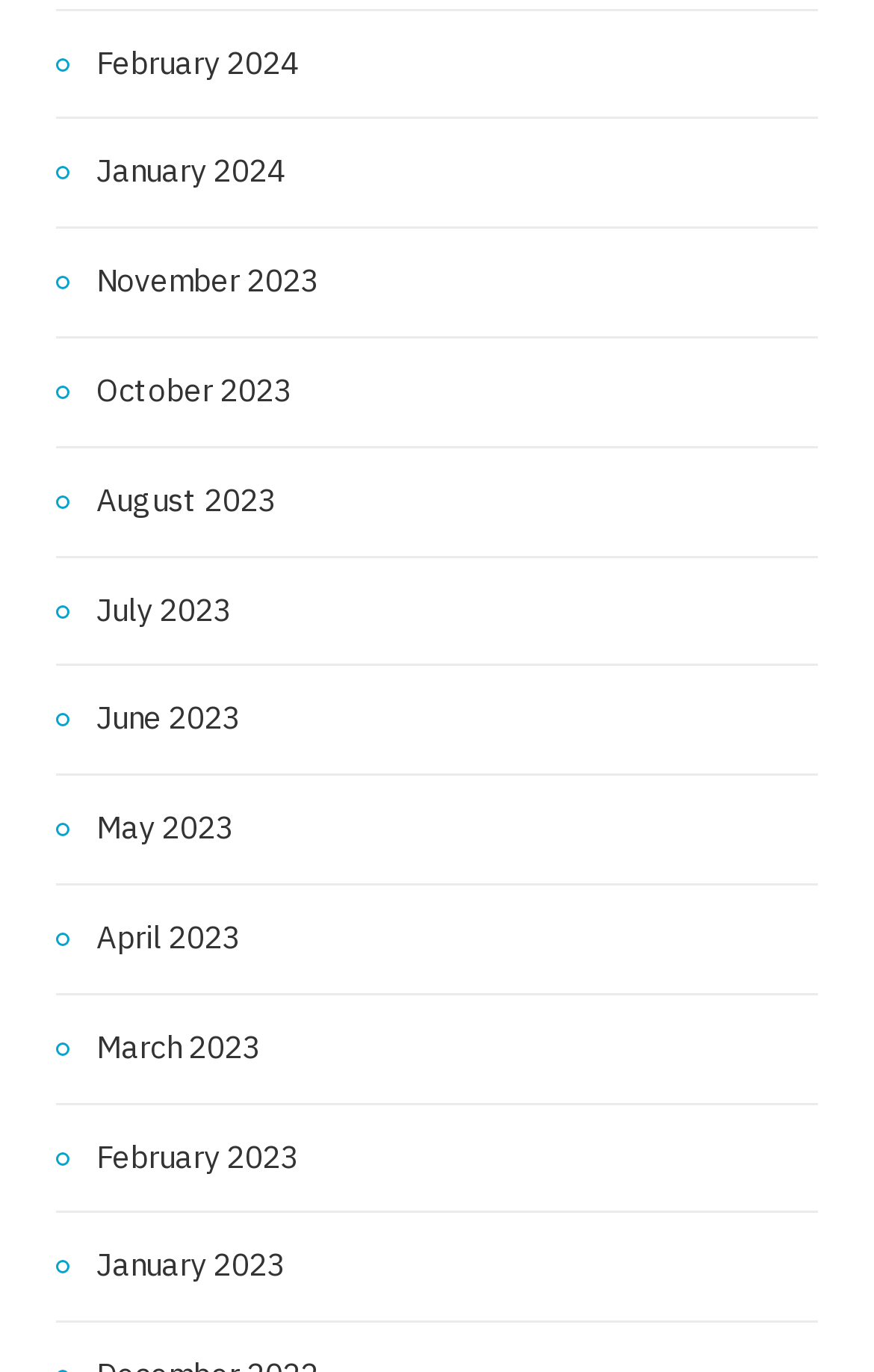Using the information in the image, could you please answer the following question in detail:
What is the earliest month listed?

I looked at the list of links and found that the last link is 'January 2023', which is the earliest month listed.